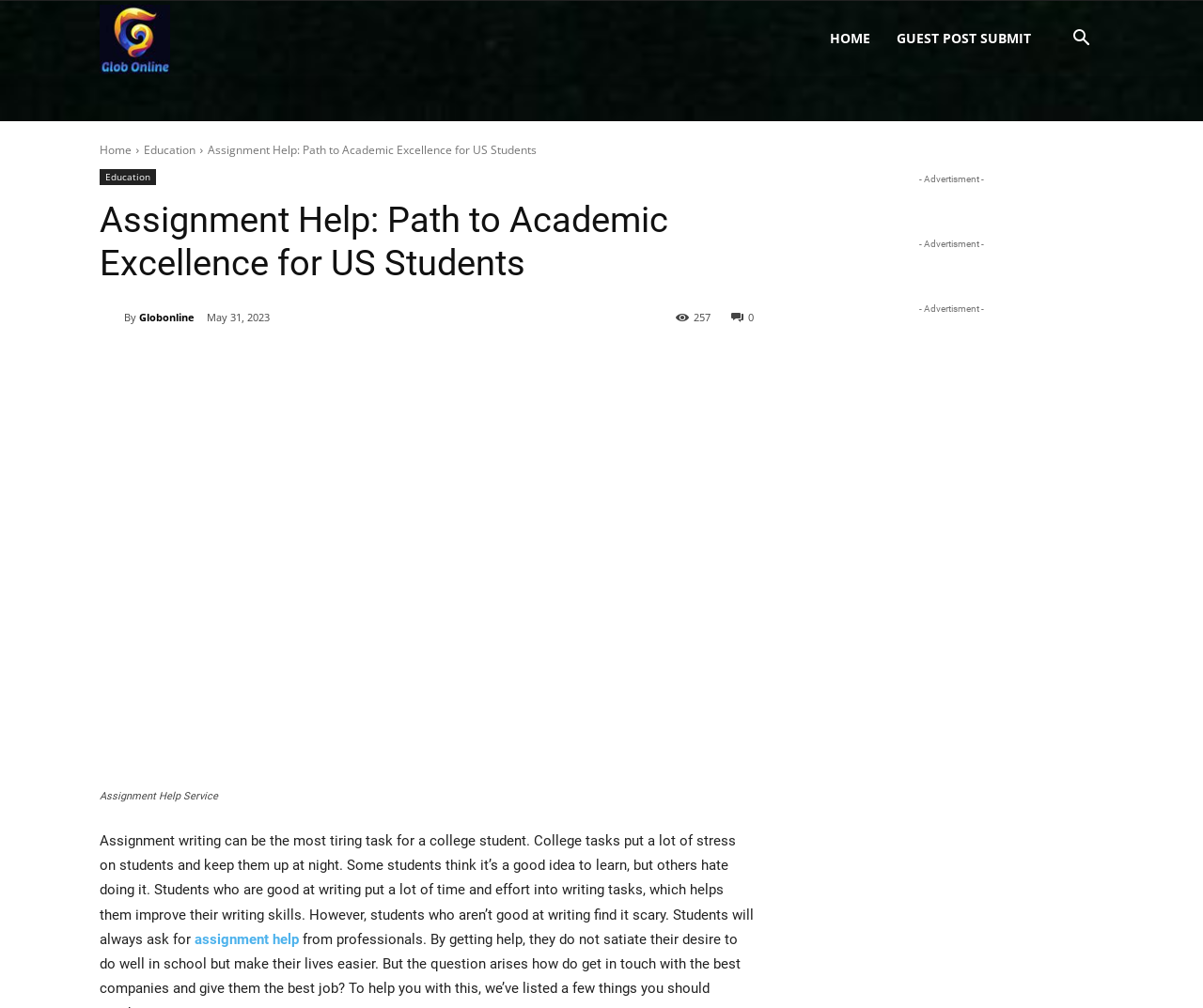Based on the element description: "Globonline", identify the UI element and provide its bounding box coordinates. Use four float numbers between 0 and 1, [left, top, right, bottom].

[0.116, 0.301, 0.162, 0.329]